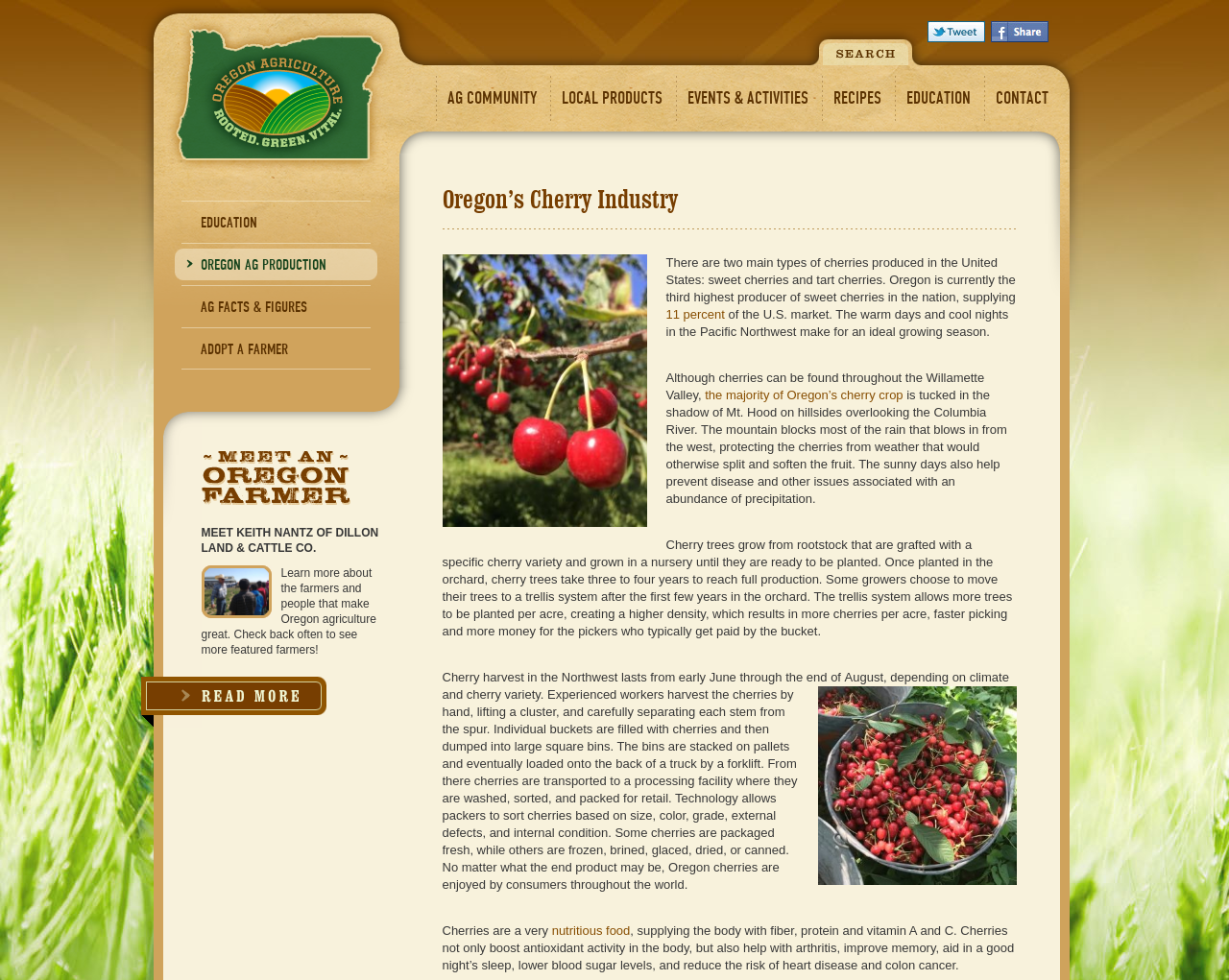Please locate the bounding box coordinates for the element that should be clicked to achieve the following instruction: "Search the website". Ensure the coordinates are given as four float numbers between 0 and 1, i.e., [left, top, right, bottom].

[0.669, 0.044, 0.738, 0.068]